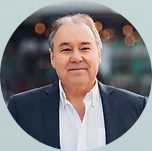Please analyze the image and provide a thorough answer to the question:
What is the color of the person's suit?

The caption explicitly states that the person is dressed in a black suit over a white shirt, which indicates the color of the suit.